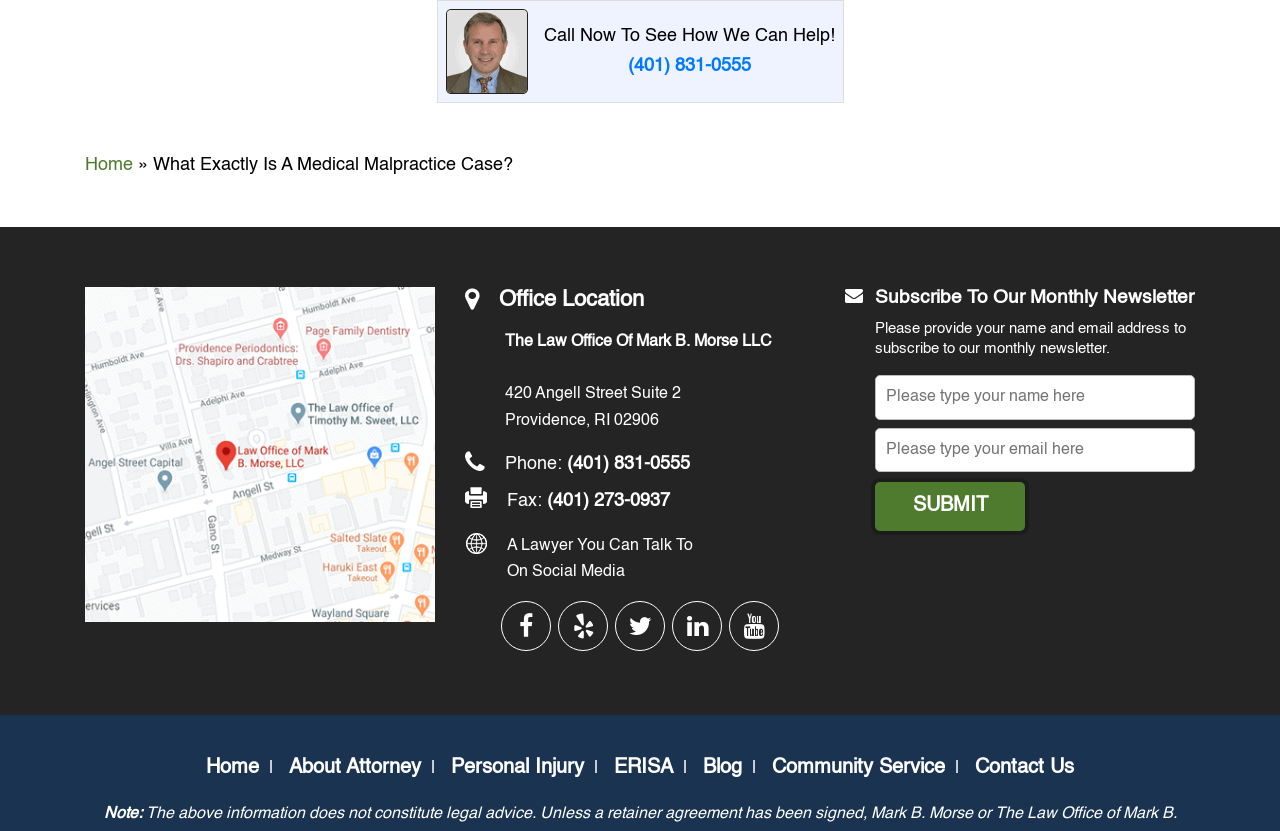Please find the bounding box coordinates of the element that you should click to achieve the following instruction: "Subscribe to the monthly newsletter". The coordinates should be presented as four float numbers between 0 and 1: [left, top, right, bottom].

[0.684, 0.58, 0.801, 0.639]